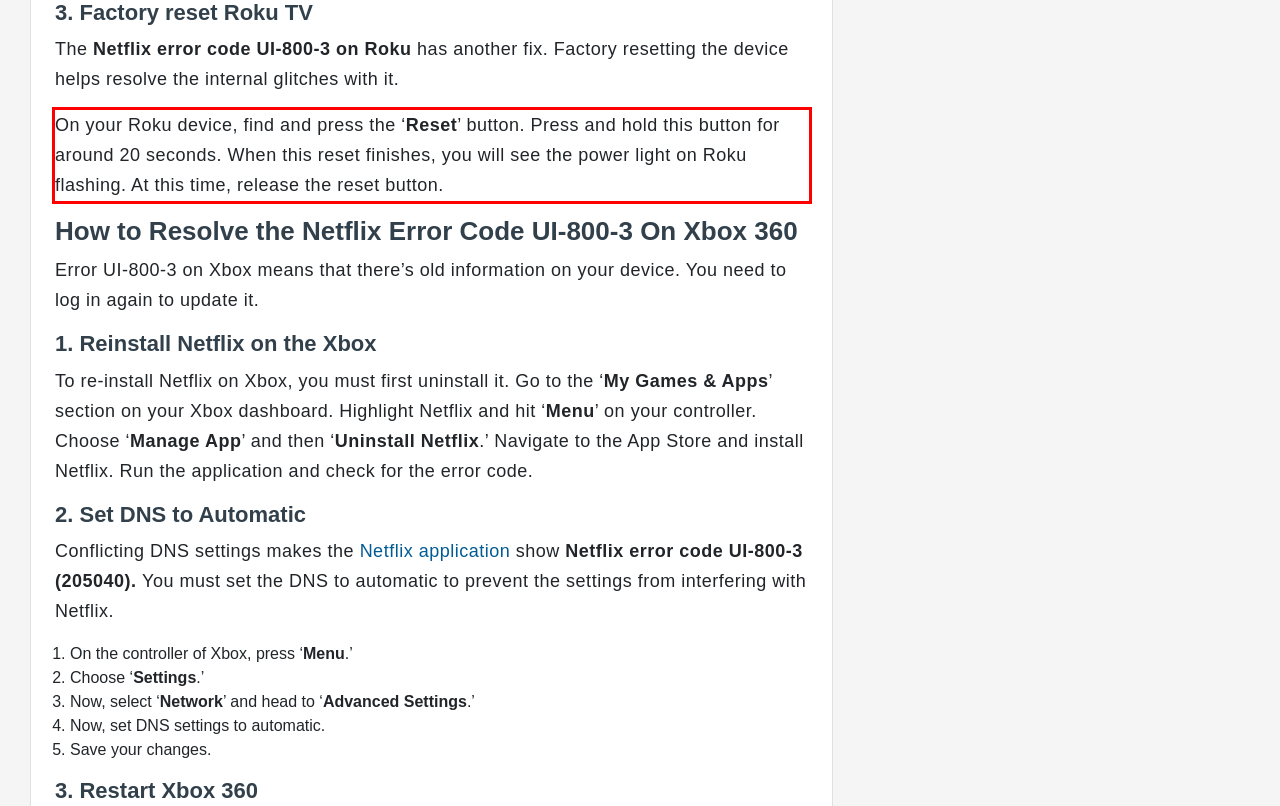Please perform OCR on the text content within the red bounding box that is highlighted in the provided webpage screenshot.

On your Roku device, find and press the ‘Reset’ button. Press and hold this button for around 20 seconds. When this reset finishes, you will see the power light on Roku flashing. At this time, release the reset button.